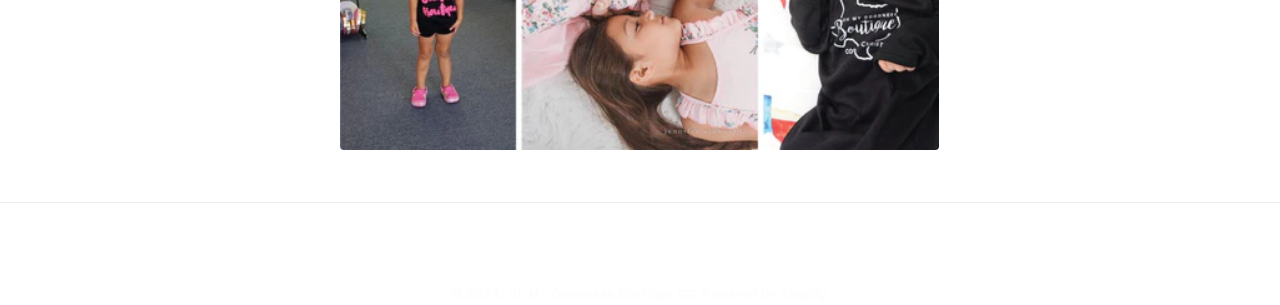Identify the bounding box coordinates for the UI element described as follows: "back to homepage". Ensure the coordinates are four float numbers between 0 and 1, formatted as [left, top, right, bottom].

None